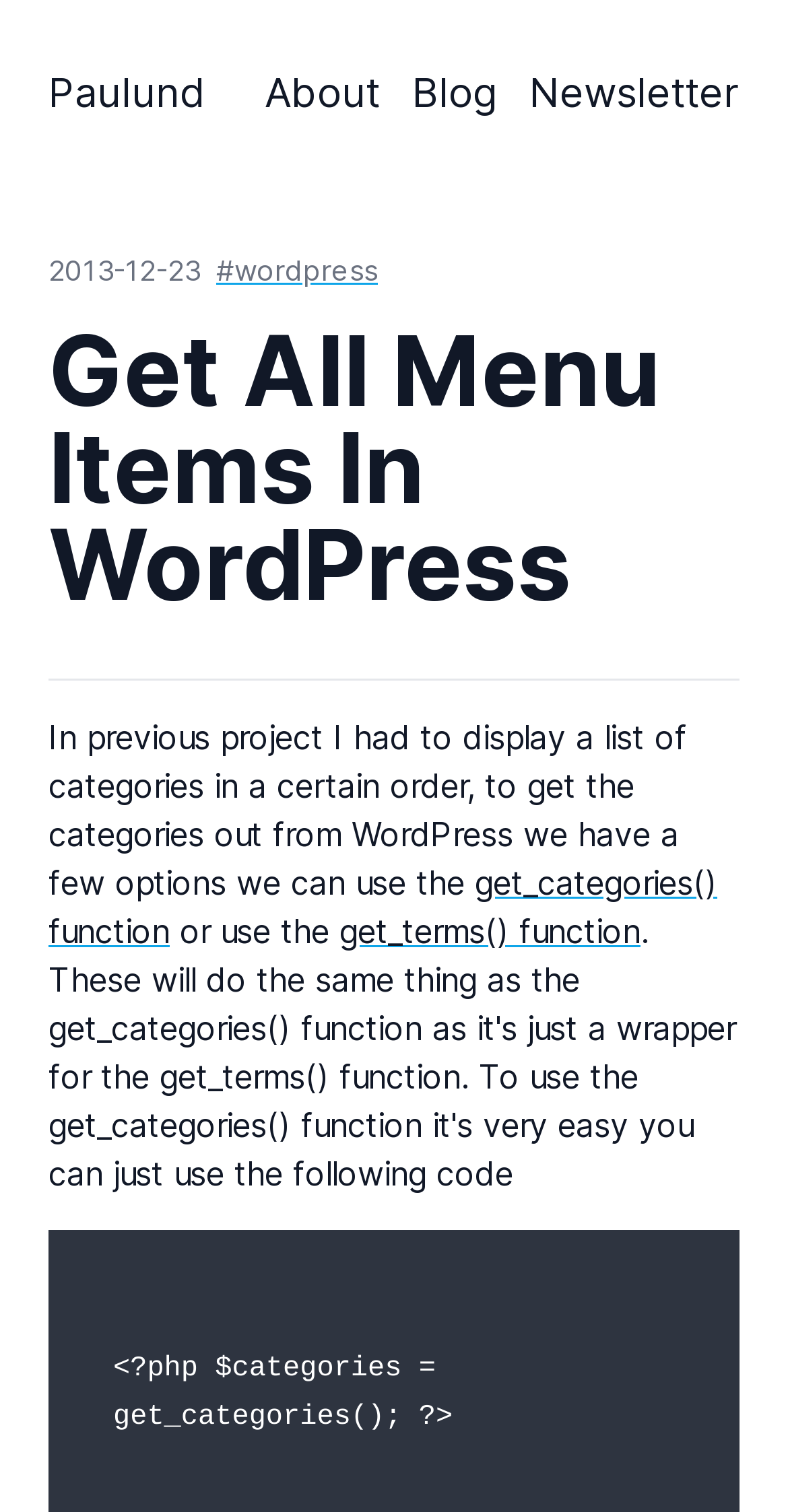What is the topic of the webpage?
Please respond to the question with a detailed and thorough explanation.

Based on the main heading 'Get All Menu Items In WordPress' and the content of the webpage, I infer that the topic of the webpage is about getting menu items in WordPress.